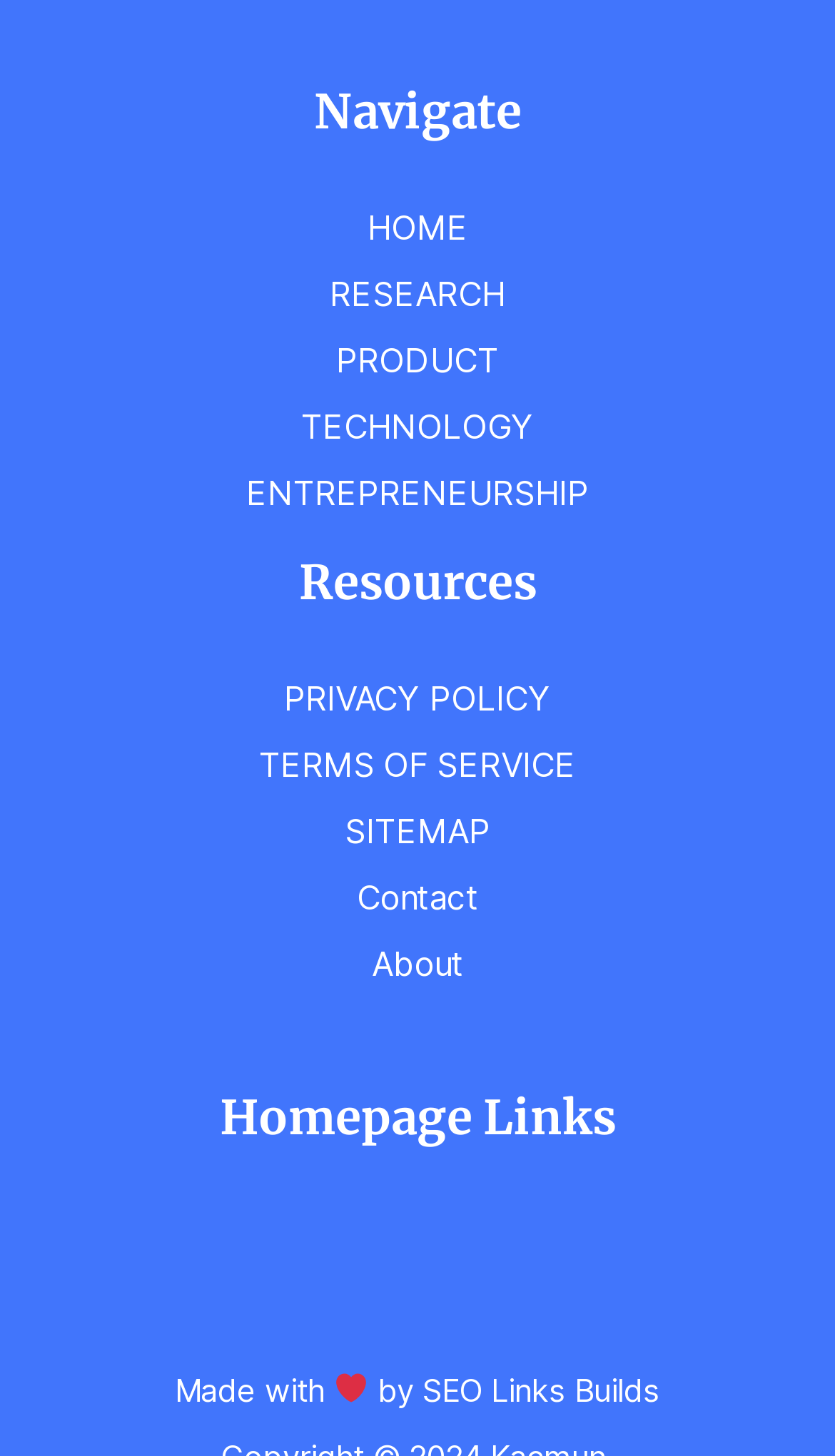What is the last resource link?
Look at the image and answer the question using a single word or phrase.

About